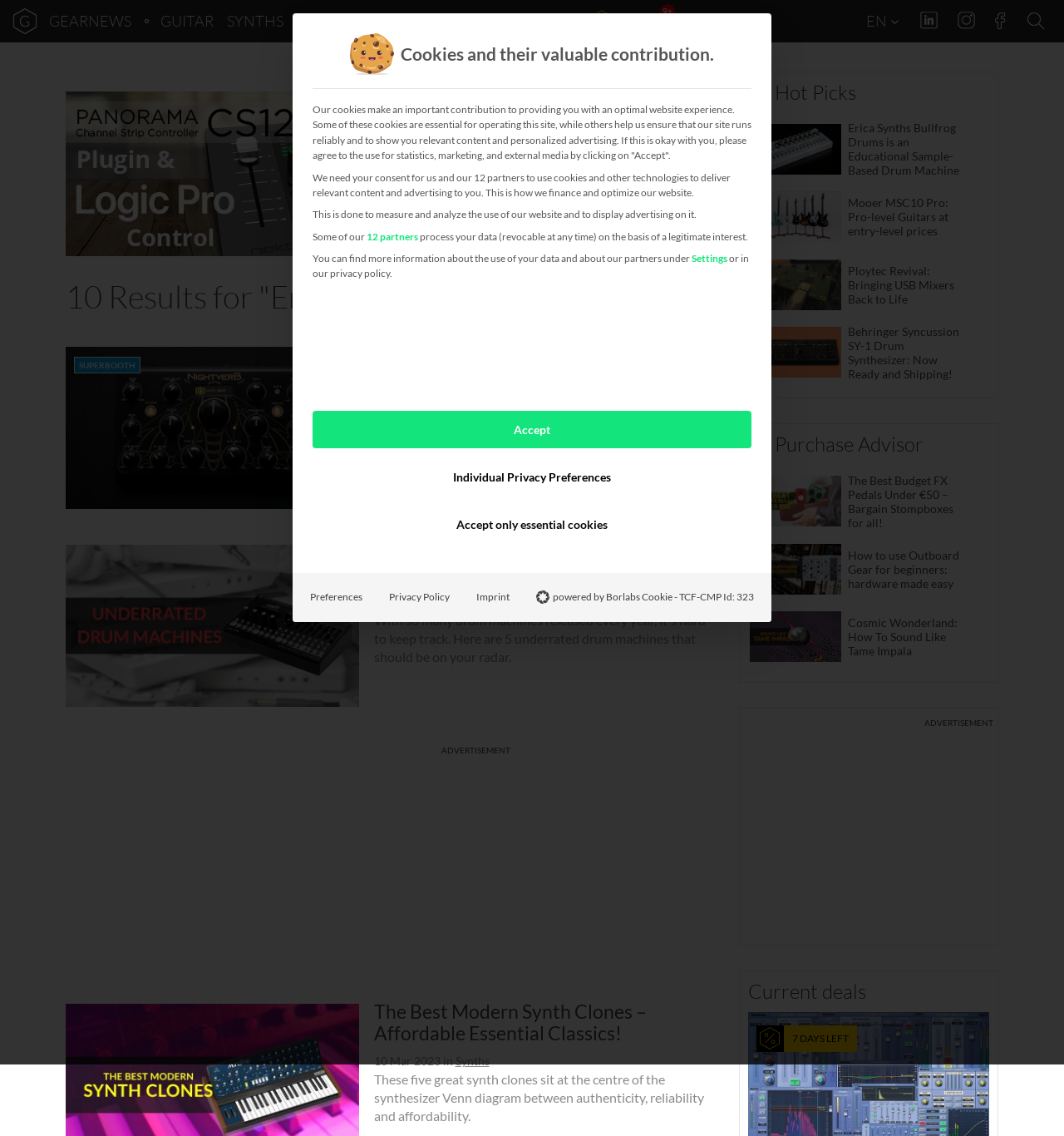Pinpoint the bounding box coordinates of the clickable element to carry out the following instruction: "Learn about Mooer MSC10 Pro."

[0.703, 0.16, 0.93, 0.22]